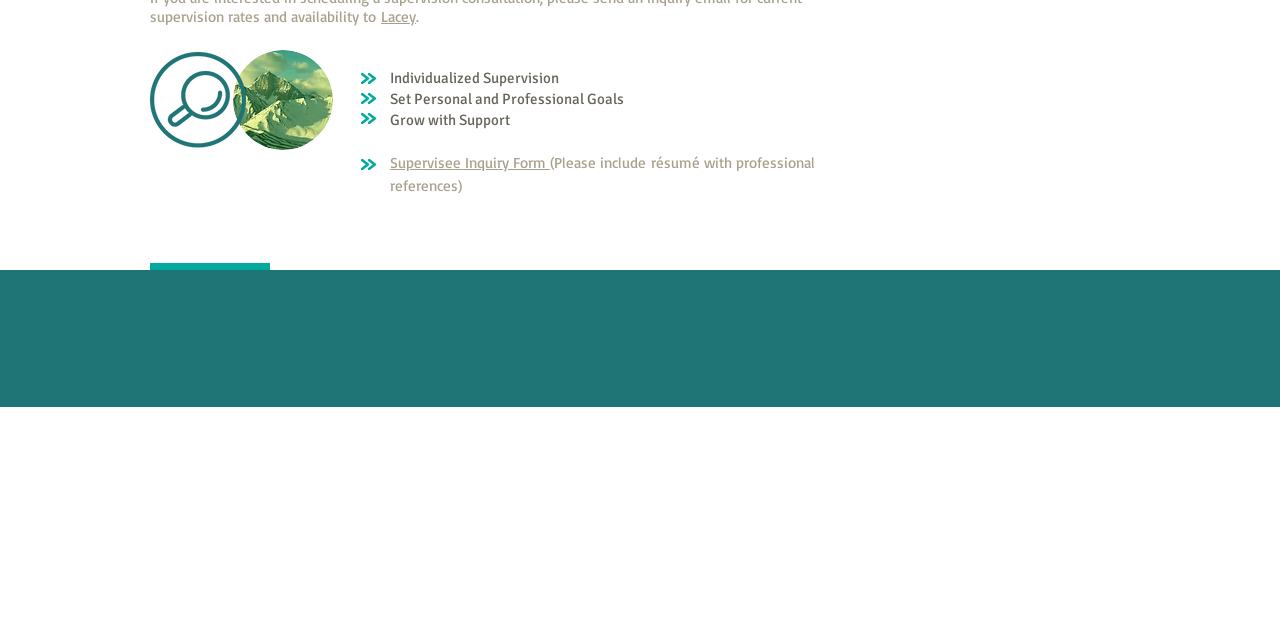Using the element description provided, determine the bounding box coordinates in the format (top-left x, top-left y, bottom-right x, bottom-right y). Ensure that all values are floating point numbers between 0 and 1. Element description: Supervisee Inquiry Form

[0.305, 0.239, 0.43, 0.269]